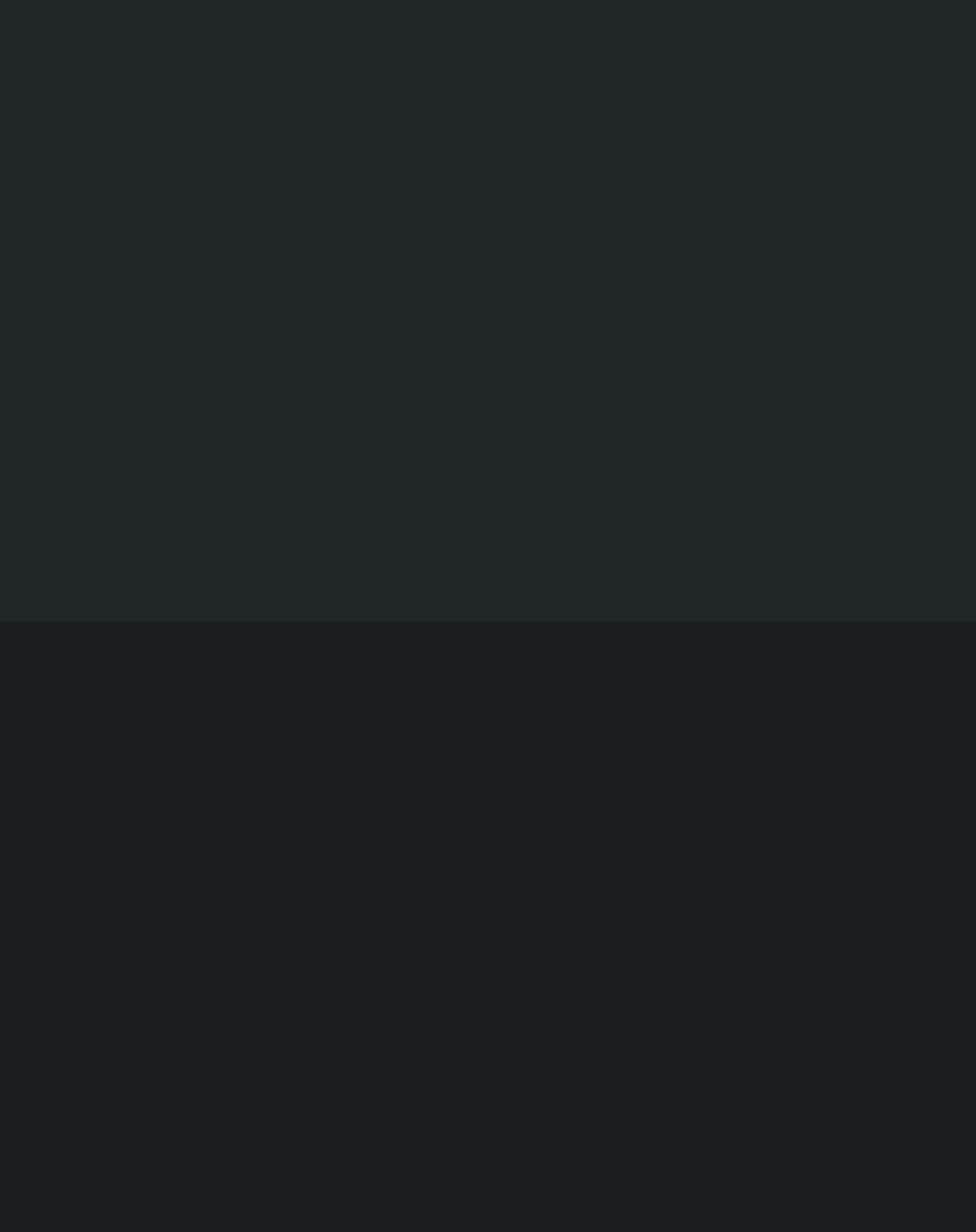Respond with a single word or phrase:
What is the purpose of the 'Get Your Free Consultation' button?

To get a free consultation